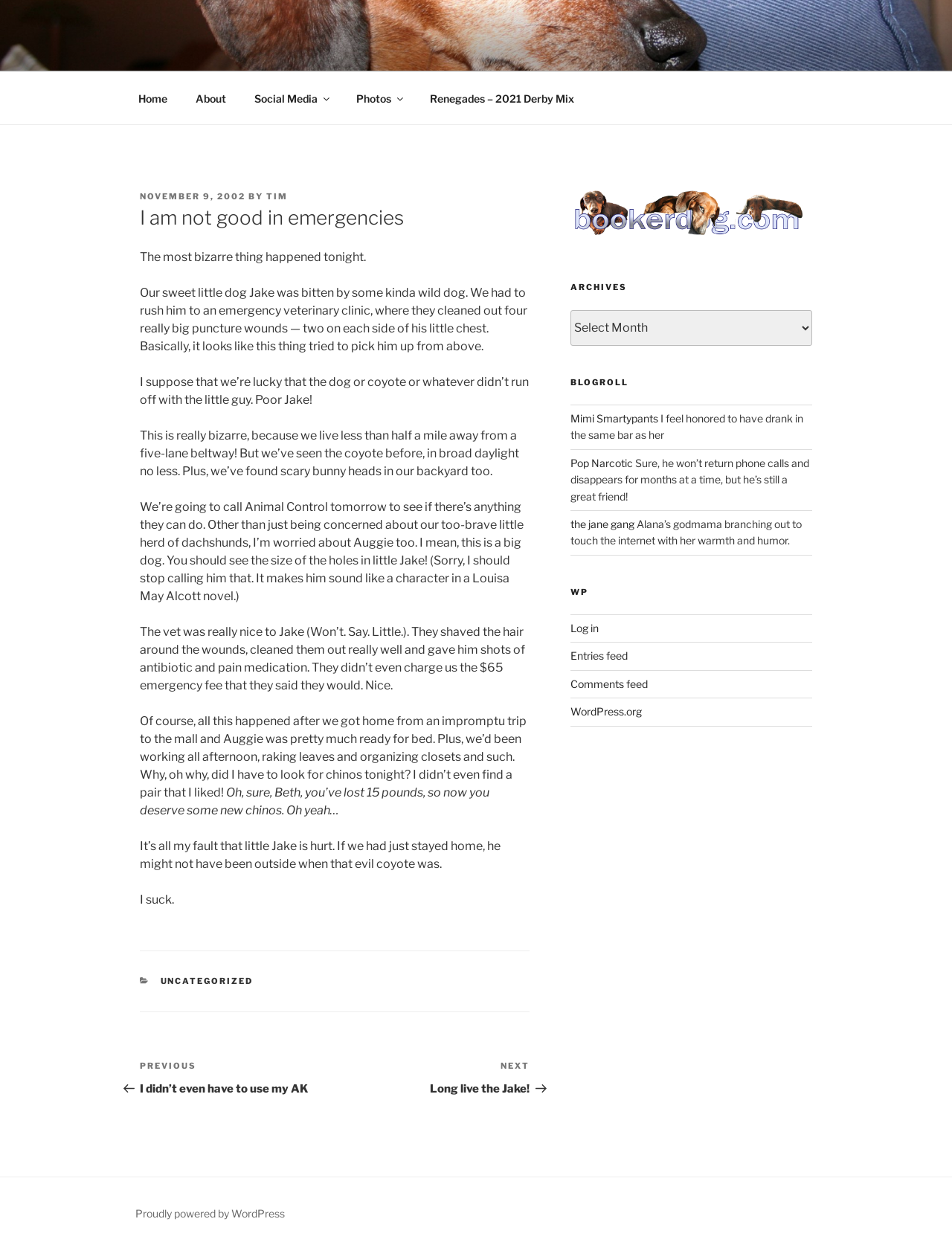Identify the bounding box for the described UI element. Provide the coordinates in (top-left x, top-left y, bottom-right x, bottom-right y) format with values ranging from 0 to 1: Proudly powered by WordPress

[0.142, 0.969, 0.299, 0.98]